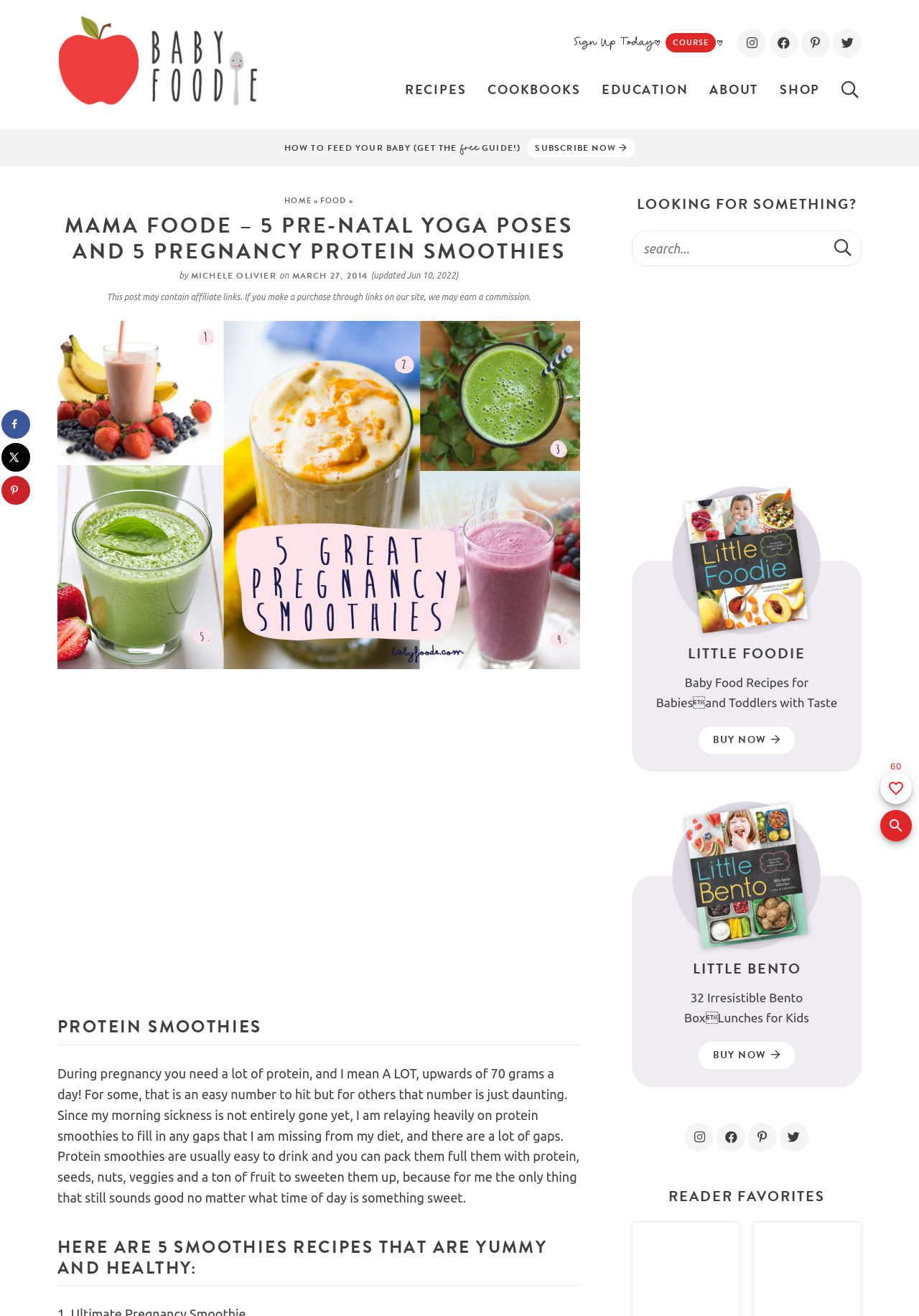Determine the bounding box coordinates of the clickable element to achieve the following action: 'Buy Little Foodie book'. Provide the coordinates as four float values between 0 and 1, formatted as [left, top, right, bottom].

[0.76, 0.552, 0.865, 0.573]